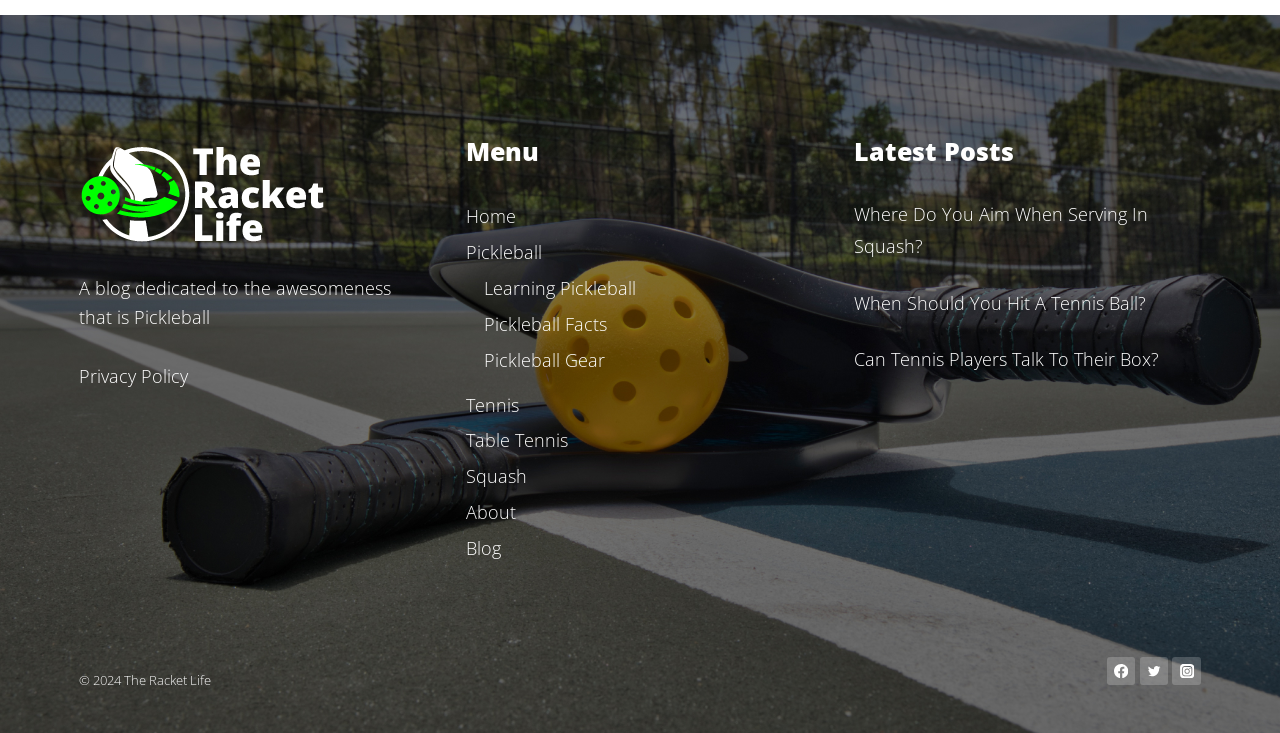Give a one-word or short phrase answer to this question: 
What is the title of the latest post about Squash?

Where Do You Aim When Serving In Squash?